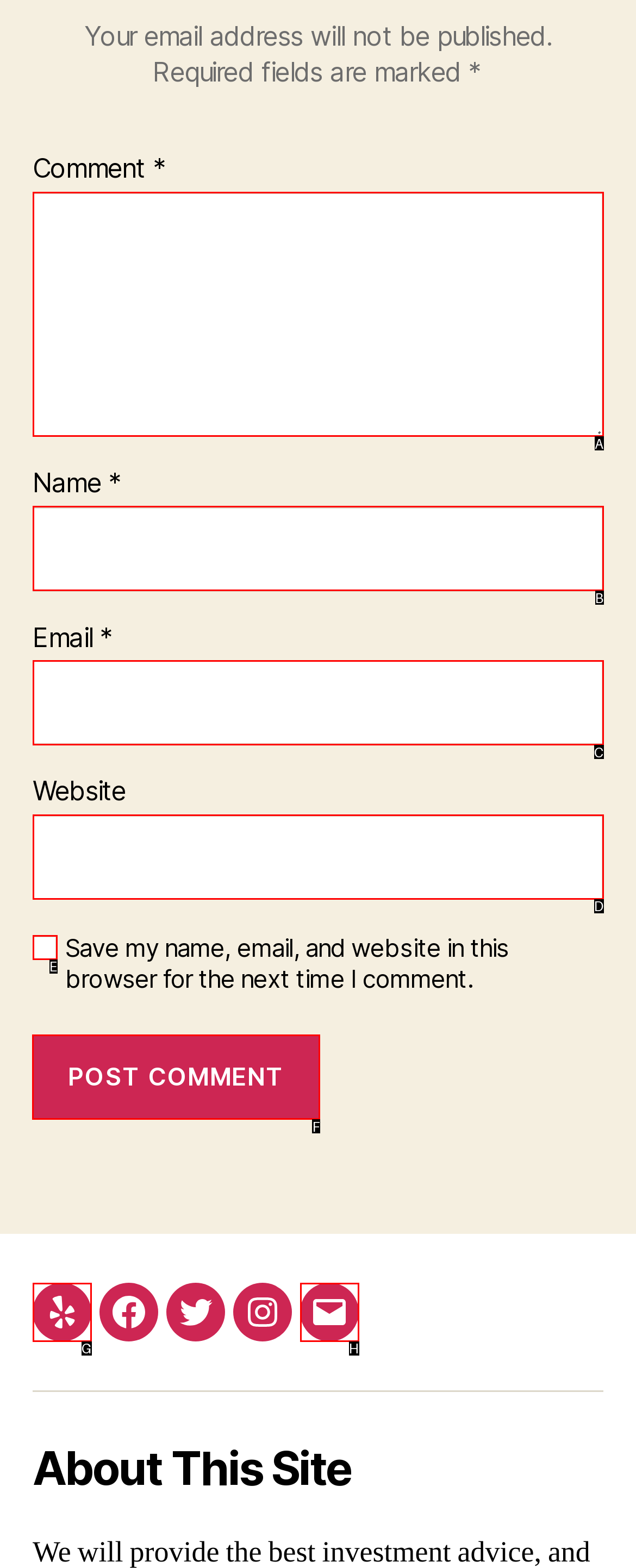Among the marked elements in the screenshot, which letter corresponds to the UI element needed for the task: Click the post comment button?

F